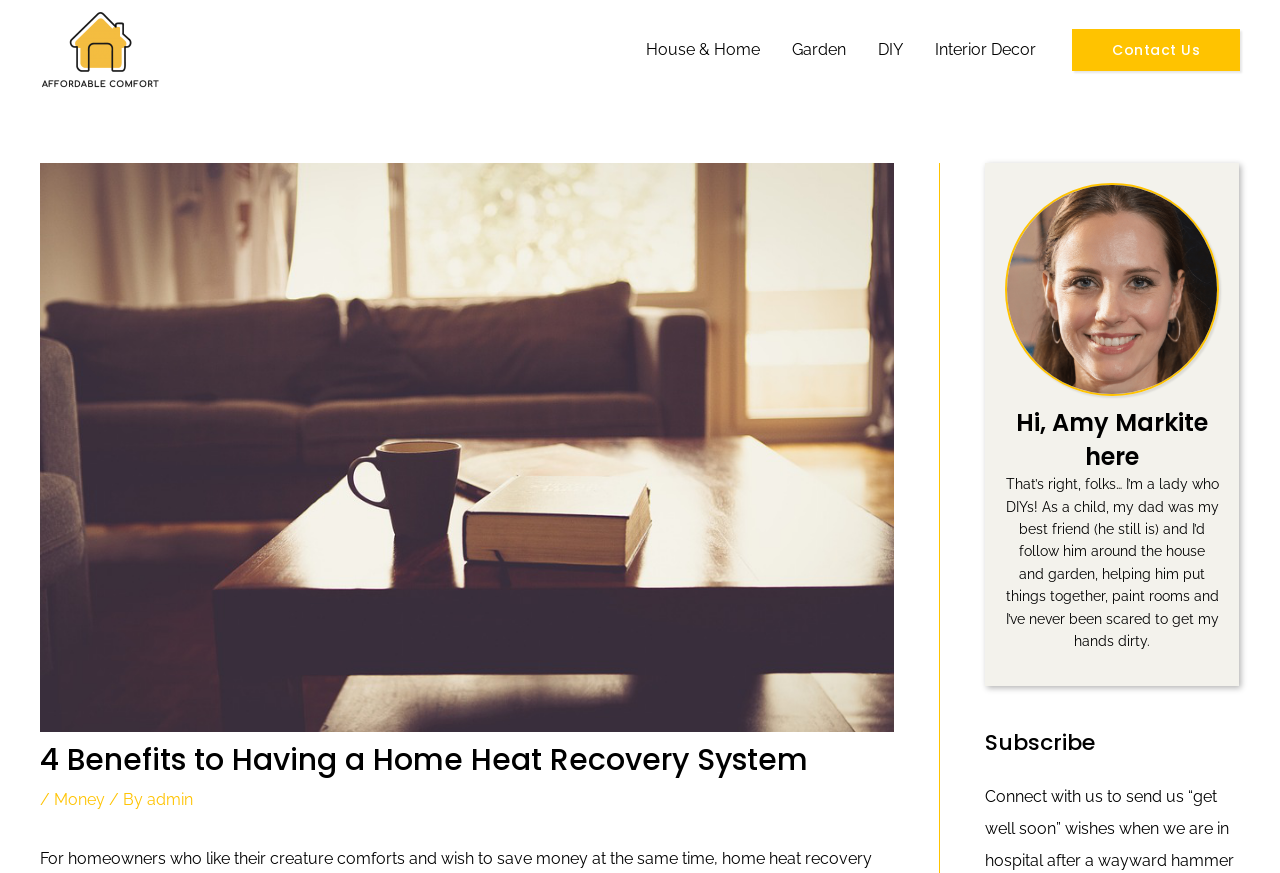What is the topic of the webpage?
Provide an in-depth and detailed answer to the question.

The topic of the webpage is inferred from the root element's text '4 Benefits to Having a Home Heat Recovery System - Affordable Comfort' and the heading '4 Benefits to Having a Home Heat Recovery System'.